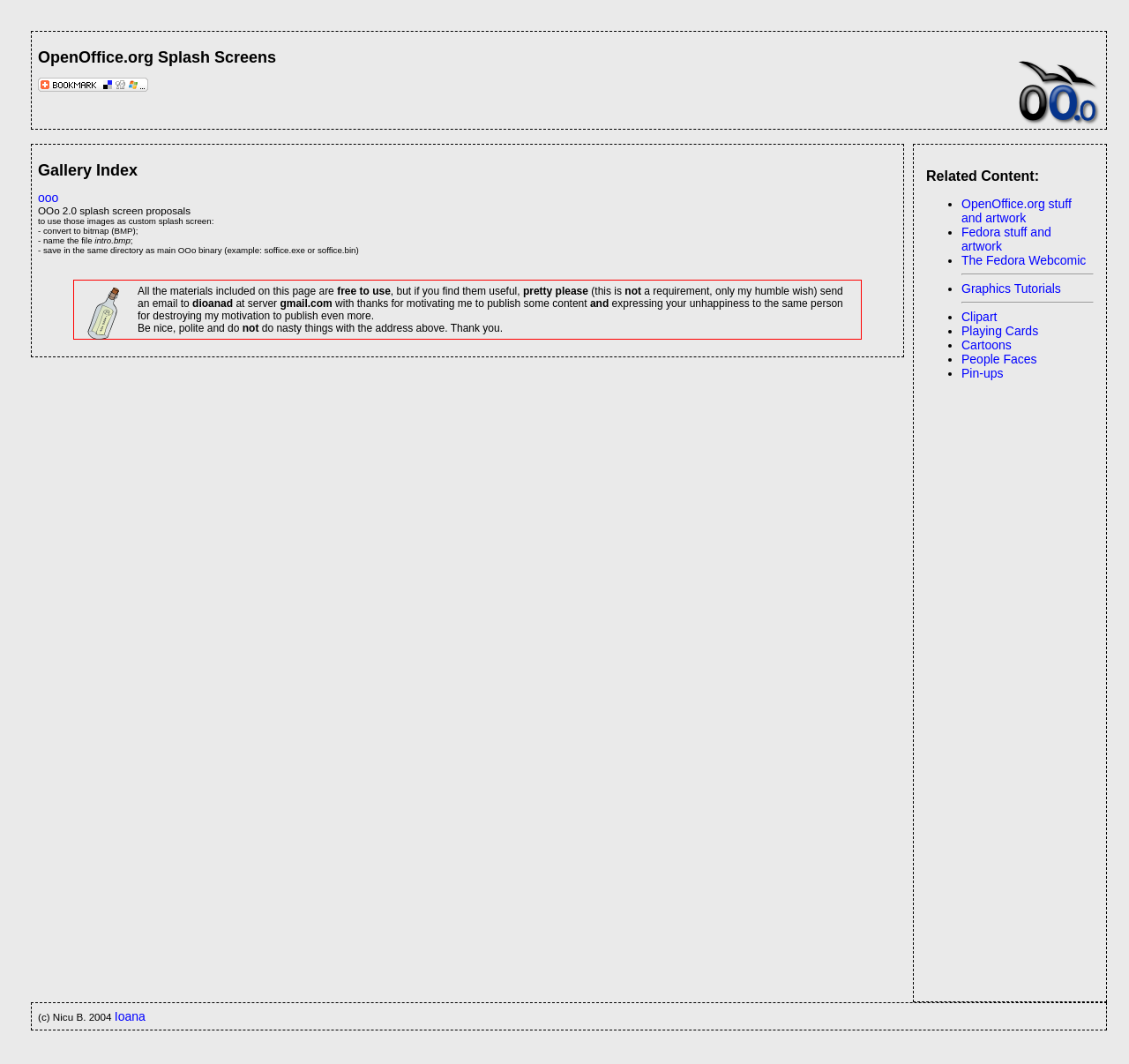What is the purpose of the images on this page?
Please provide a comprehensive and detailed answer to the question.

The text 'to use those images as custom splash screen:' suggests that the images on this page are intended to be used as custom splash screens.